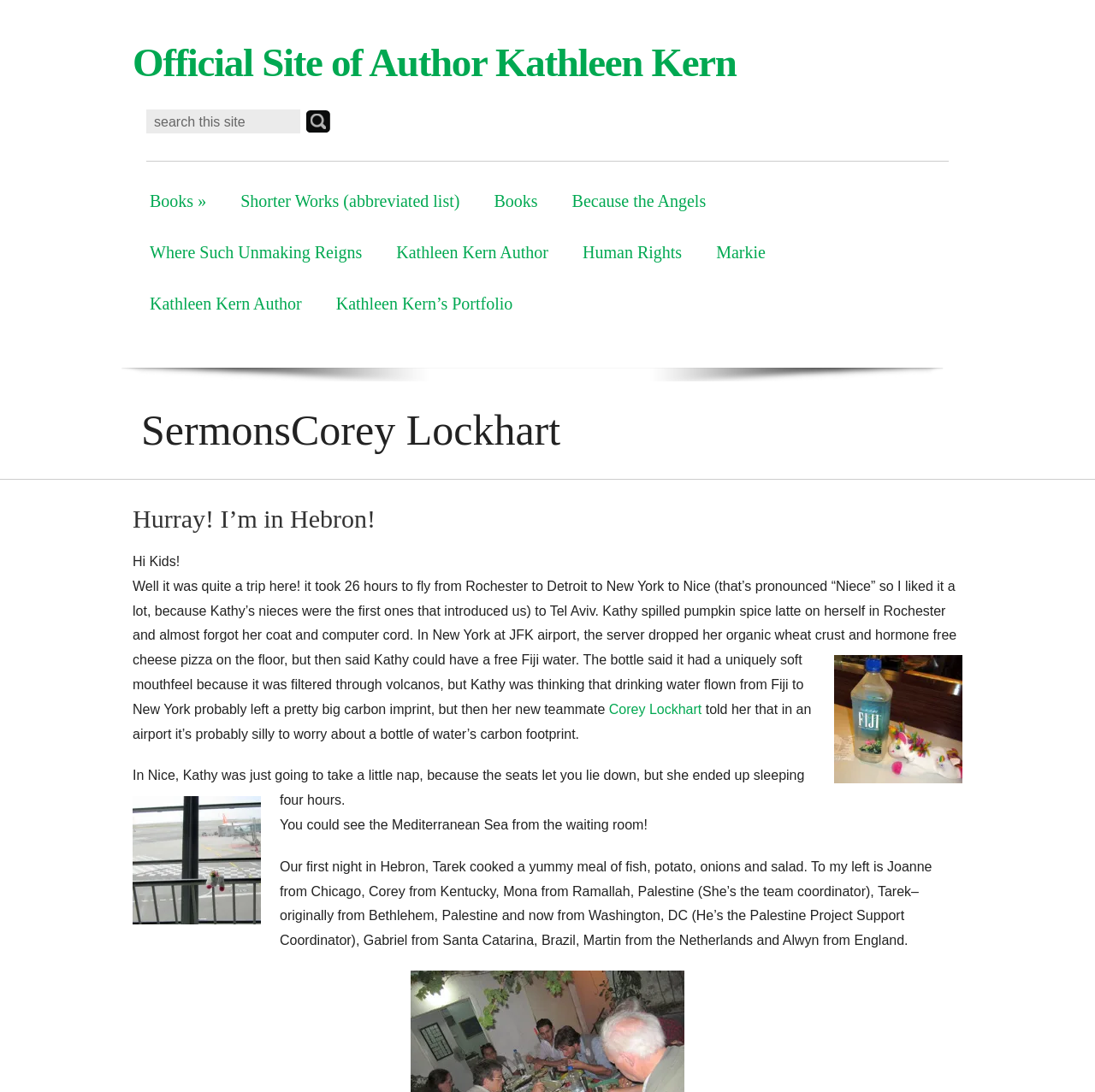Given the description of the UI element: "Markie", predict the bounding box coordinates in the form of [left, top, right, bottom], with each value being a float between 0 and 1.

[0.638, 0.208, 0.715, 0.255]